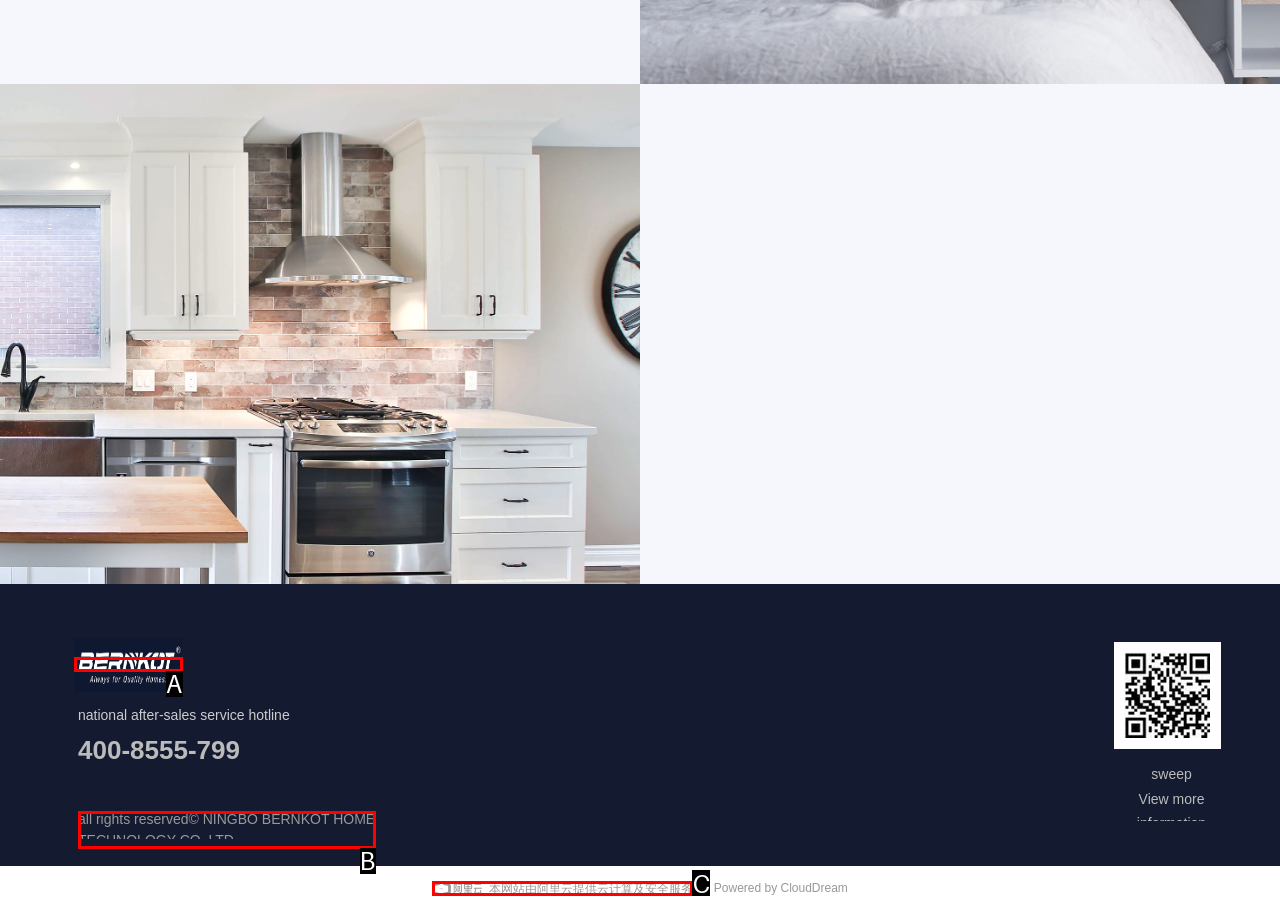Select the HTML element that matches the description: 本网站由阿里云提供云计算及安全服务. Provide the letter of the chosen option as your answer.

C